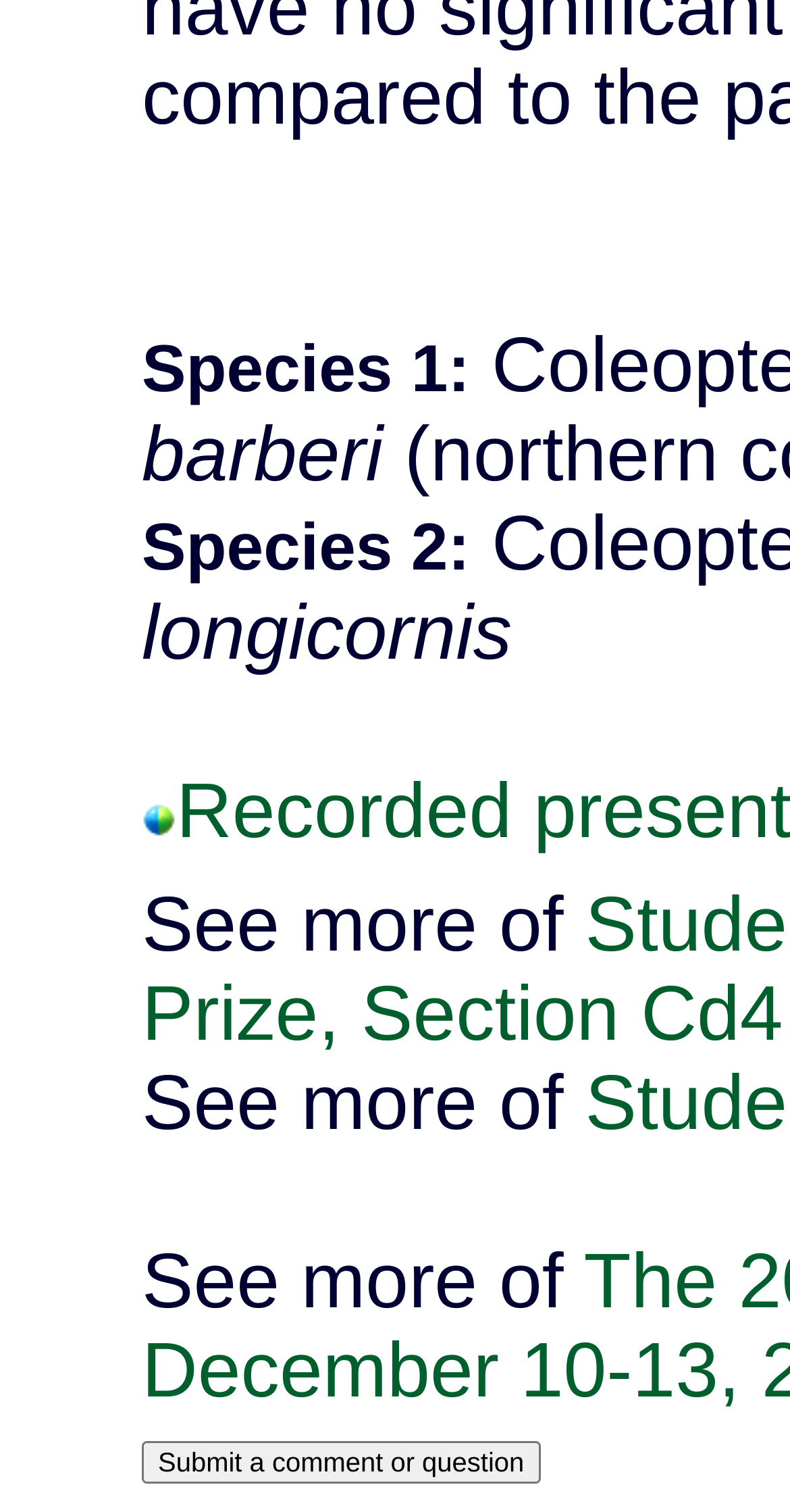What is the first species mentioned?
Analyze the image and provide a thorough answer to the question.

The first species mentioned is 'barberi' which is indicated by the StaticText element 'Species 1:' followed by the StaticText element 'barberi'.